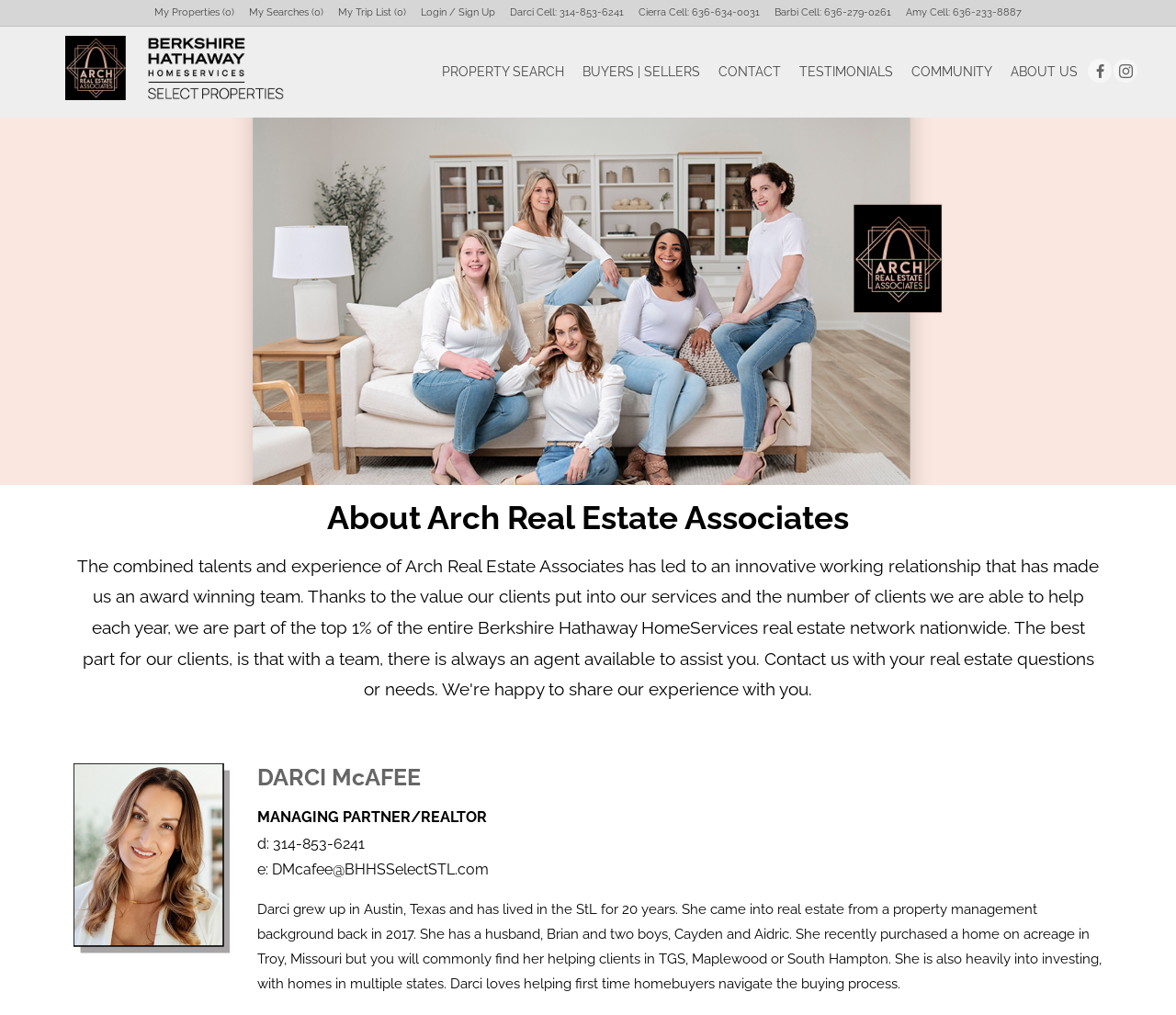Generate a thorough explanation of the webpage's elements.

The webpage is about Berkshire Hathaway HomeServices Select Properties, a locally owned and operated, full-service real estate company serving the Greater St. Louis region. 

At the top of the page, there are five links: "My Properties (0)", "My Searches (0)", "My Trip List (0)", "Login / Sign Up", and a dropdown menu with "Login" and "Sign Up" options. 

To the right of these links, there are four phone numbers and their corresponding agents' names: Darci Cell, Cierra Cell, Barbi Cell, and Amy Cell. 

Below these elements, there is a logo of Berkshire Hathaway HomeServices Select Properties, which is an image with a link to the company's homepage. 

Underneath the logo, there are five main navigation links: "PROPERTY SEARCH", "BUYERS | SELLERS", "CONTACT", "TESTIMONIALS", and "COMMUNITY". 

To the right of these links, there are two social media links: "Visit us on Facebook" and "Visit us on Instagram", both of which open in a new tab. 

The main content of the page is about Arch Real Estate Associates, with a heading "About Arch Real Estate Associates". 

Below the heading, there is a horizontal separator line, followed by an image and a heading "DARCI McAFEE". 

Underneath the heading, there is a brief bio of Darci McAfee, the Managing Partner/Realtor, including her contact information, a brief description of her background, and her interests.